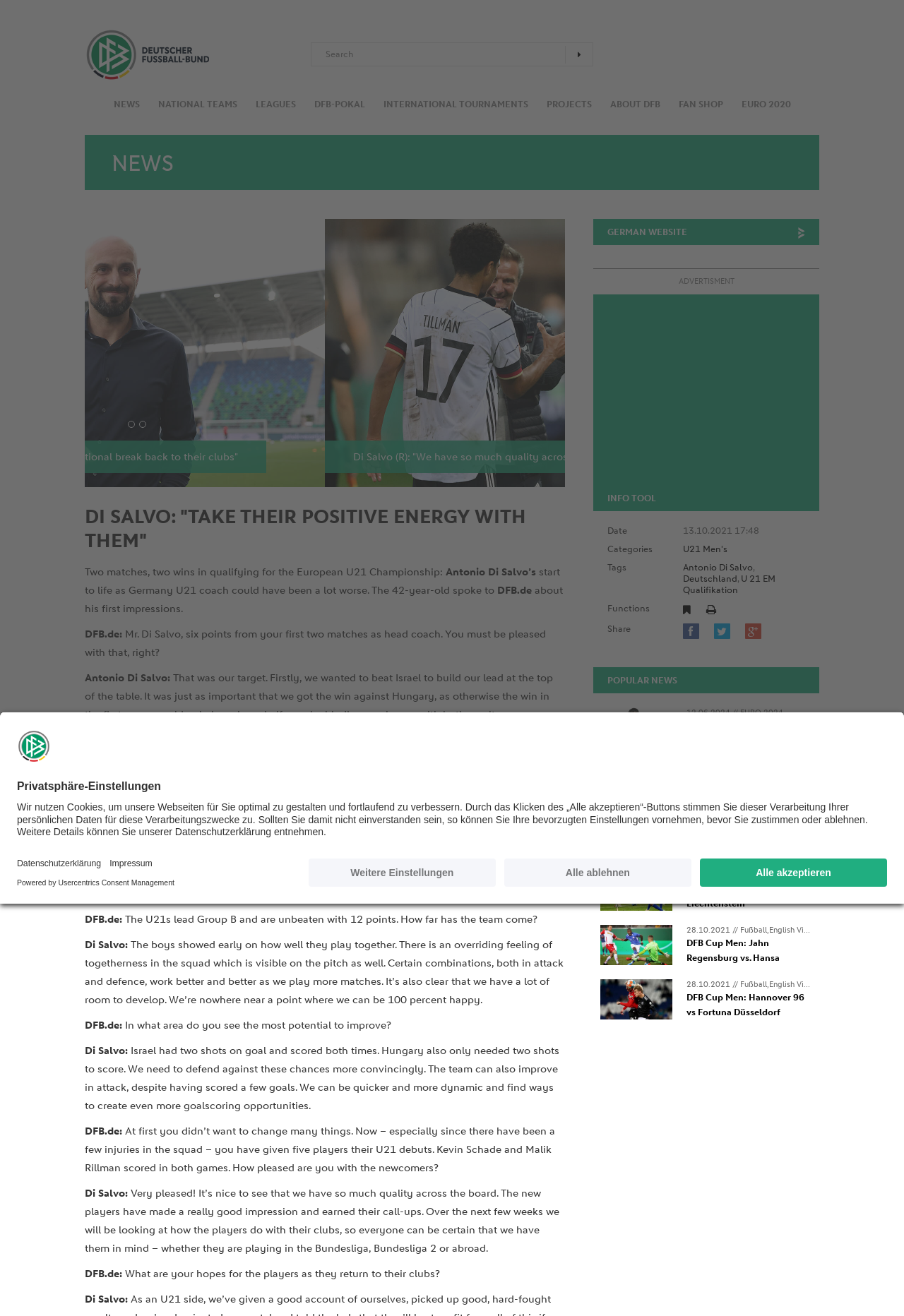What is the name of the coach mentioned in the article?
Provide a detailed answer to the question, using the image to inform your response.

The article mentions the coach's name in the sentence 'Antonio Di Salvo’s start to life as Germany U21 coach could have been a lot worse.'